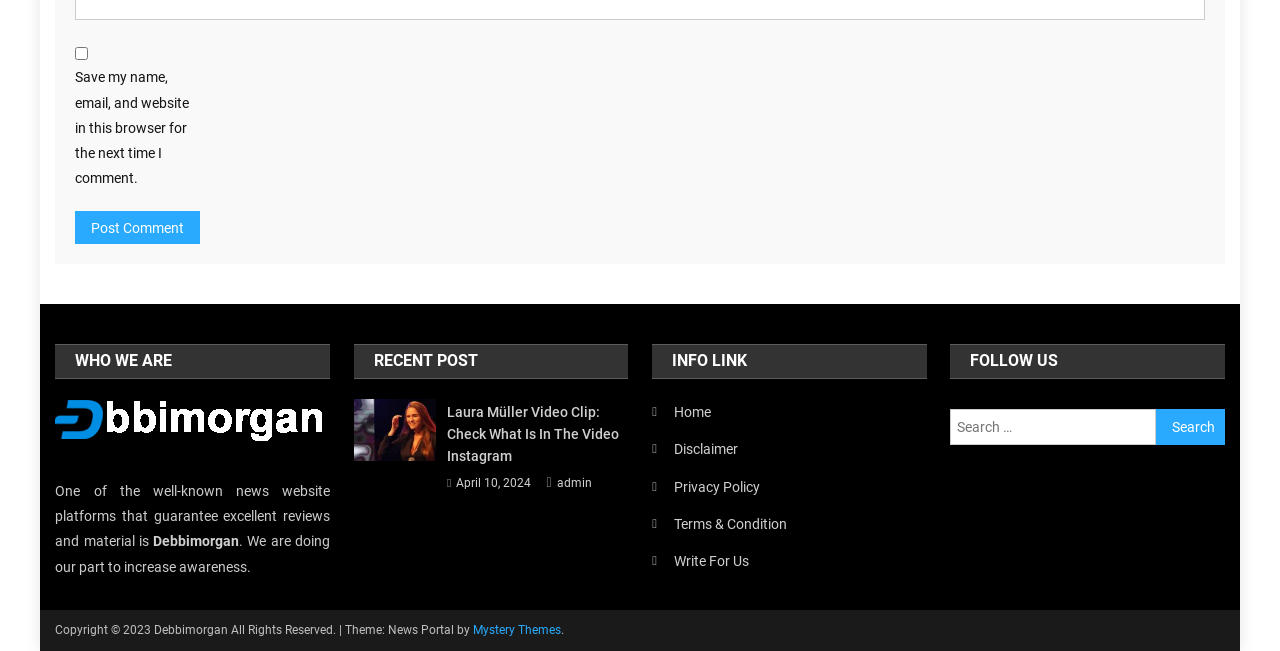Kindly determine the bounding box coordinates of the area that needs to be clicked to fulfill this instruction: "Read the 'RECENT POST' section".

[0.276, 0.529, 0.491, 0.582]